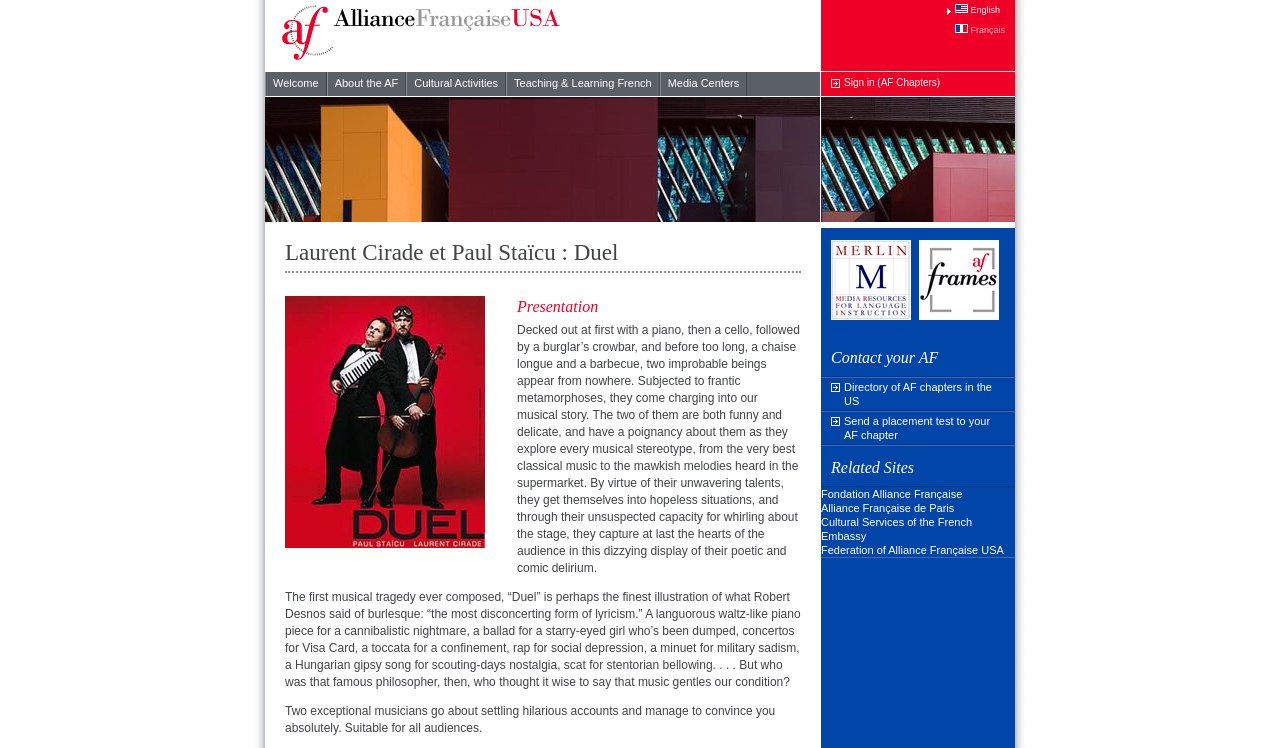Can you identify the bounding box coordinates of the clickable region needed to carry out this instruction: 'Click the English link'? The coordinates should be four float numbers within the range of 0 to 1, stated as [left, top, right, bottom].

[0.74, 0.025, 0.793, 0.055]